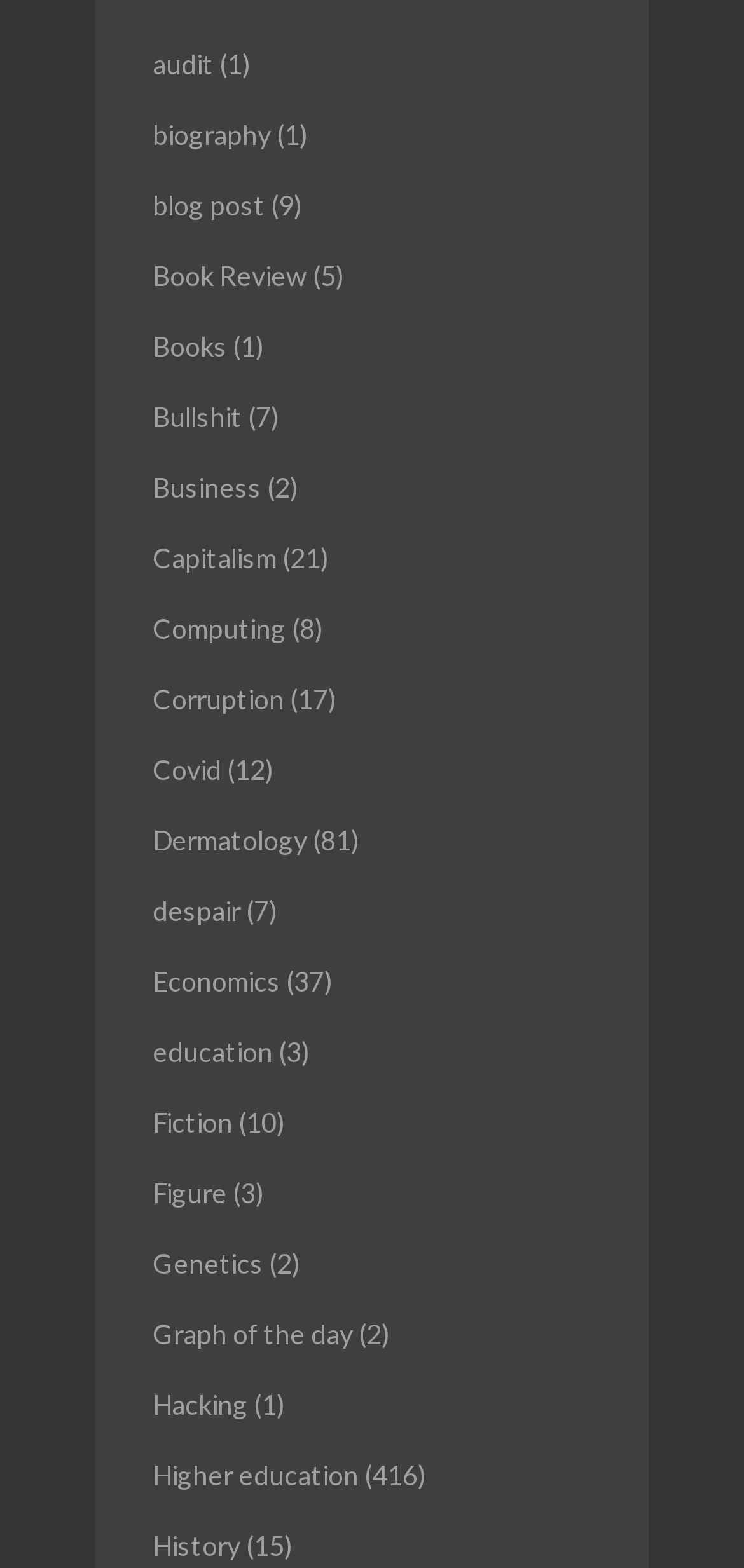Find and indicate the bounding box coordinates of the region you should select to follow the given instruction: "learn about Business".

[0.205, 0.3, 0.351, 0.321]